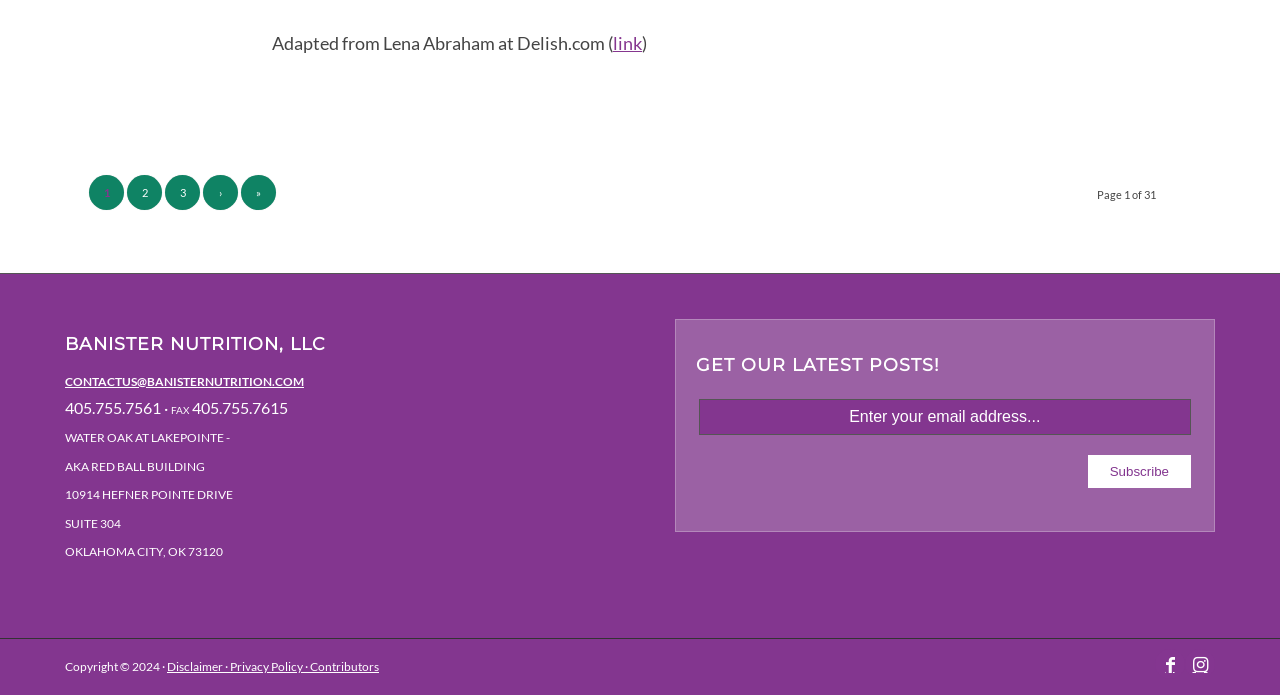Find the bounding box coordinates of the clickable element required to execute the following instruction: "Visit the Rekkerd.org website". Provide the coordinates as four float numbers between 0 and 1, i.e., [left, top, right, bottom].

None